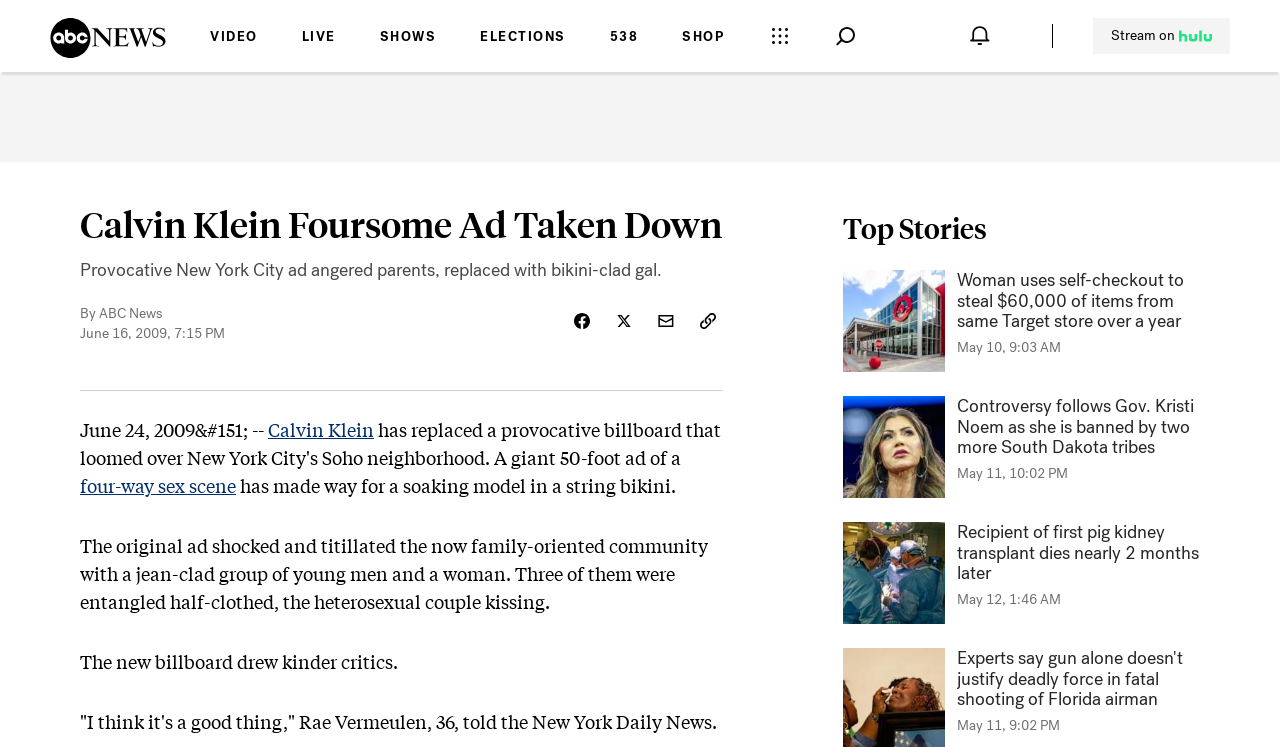Identify and provide the text of the main header on the webpage.

Calvin Klein Foursome Ad Taken Down